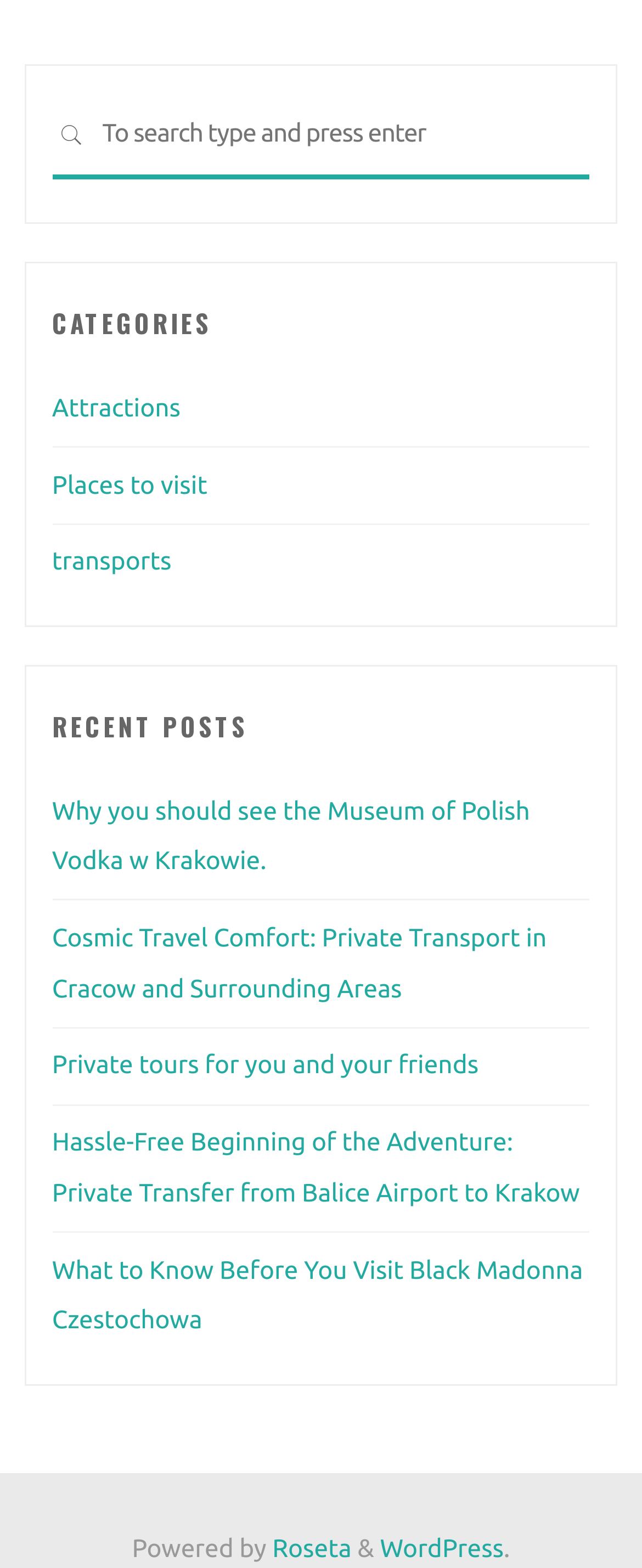Identify the bounding box coordinates of the element that should be clicked to fulfill this task: "View April 2021". The coordinates should be provided as four float numbers between 0 and 1, i.e., [left, top, right, bottom].

None